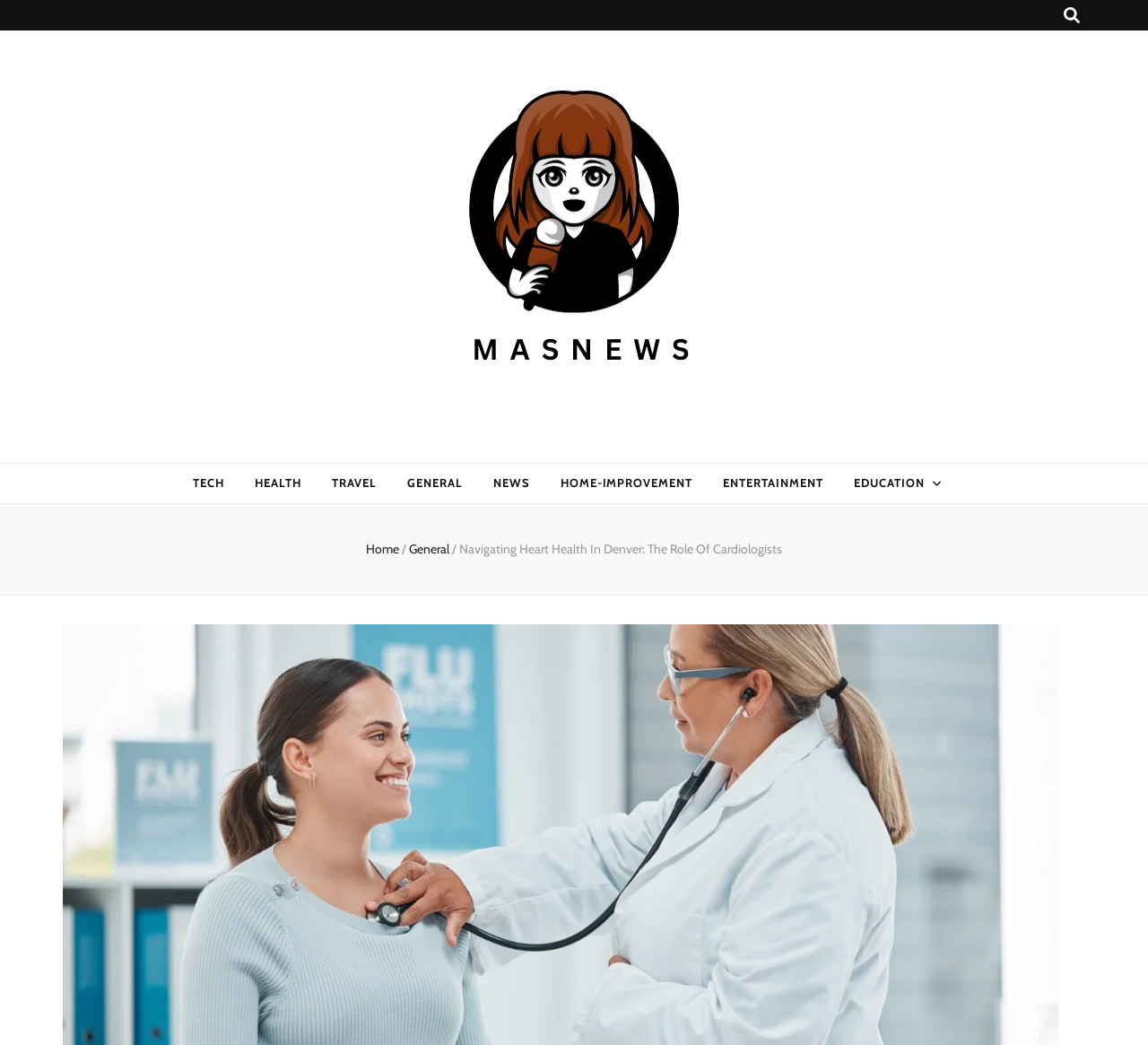Explain the features and main sections of the webpage comprehensively.

The webpage appears to be an article or blog post focused on heart health in Denver, with a title "Navigating Heart Health In Denver: The Role Of Cardiologists". 

At the top right corner, there is a search toggle button. Below it, there is a horizontal menu with several links, including "TECH", "HEALTH", "TRAVEL", "GENERAL", "NEWS", "HOME-IMPROVEMENT", "ENTERTAINMENT", and "EDUCATION". These links are aligned side by side, taking up most of the width of the page.

Further down, there are three links in a row: "Home", a separator slash, and "General". These links are positioned near the top center of the page.

The main content of the page is a single article or post, with a title "Navigating Heart Health In Denver: The Role Of Cardiologists" that spans across the page, taking up about half of the page's width. The content of the article is not explicitly stated, but based on the meta description, it likely discusses the importance of heart health in Denver and the role of cardiologists.